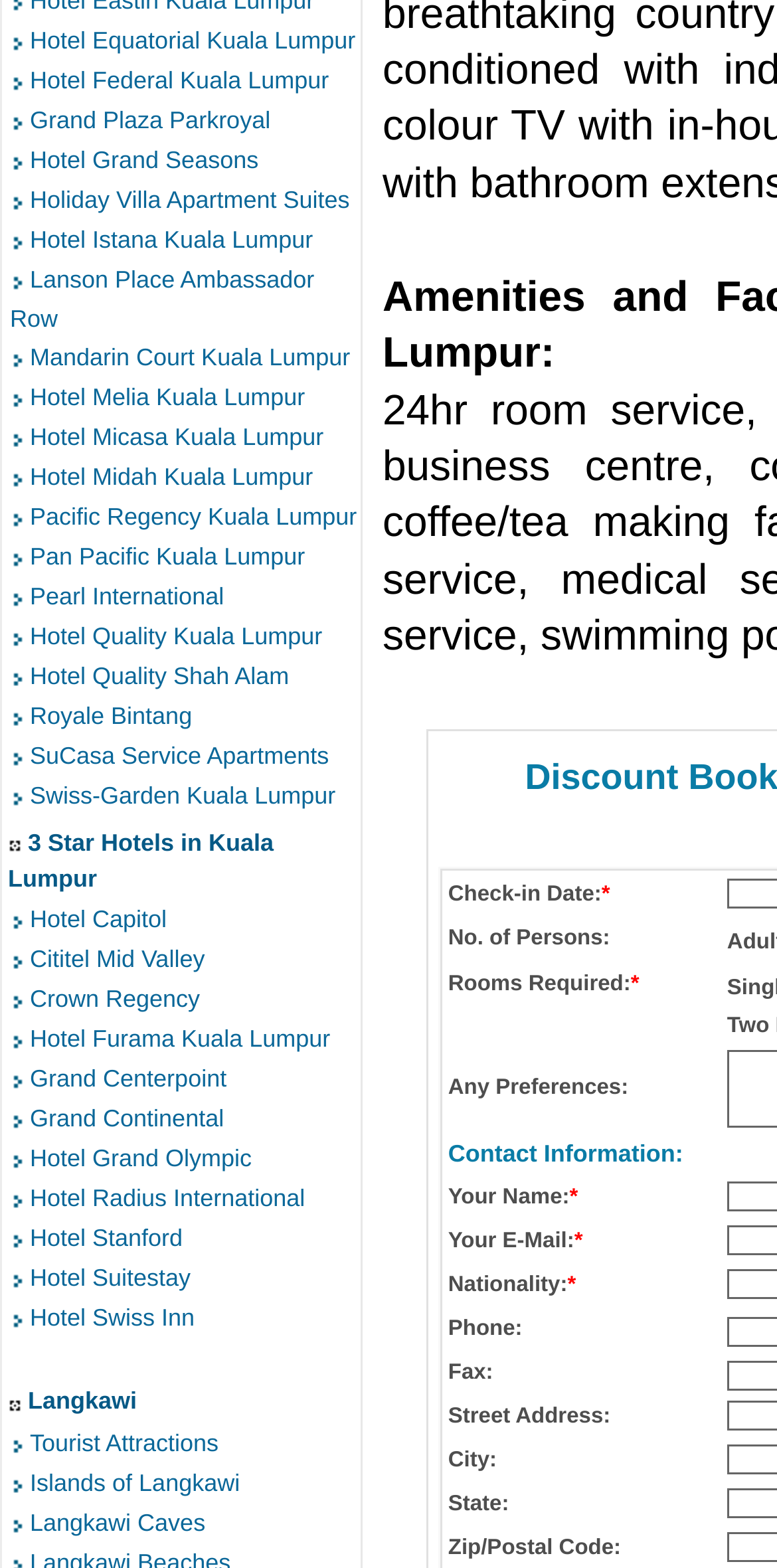Answer succinctly with a single word or phrase:
How many hotel links are on this webpage?

40